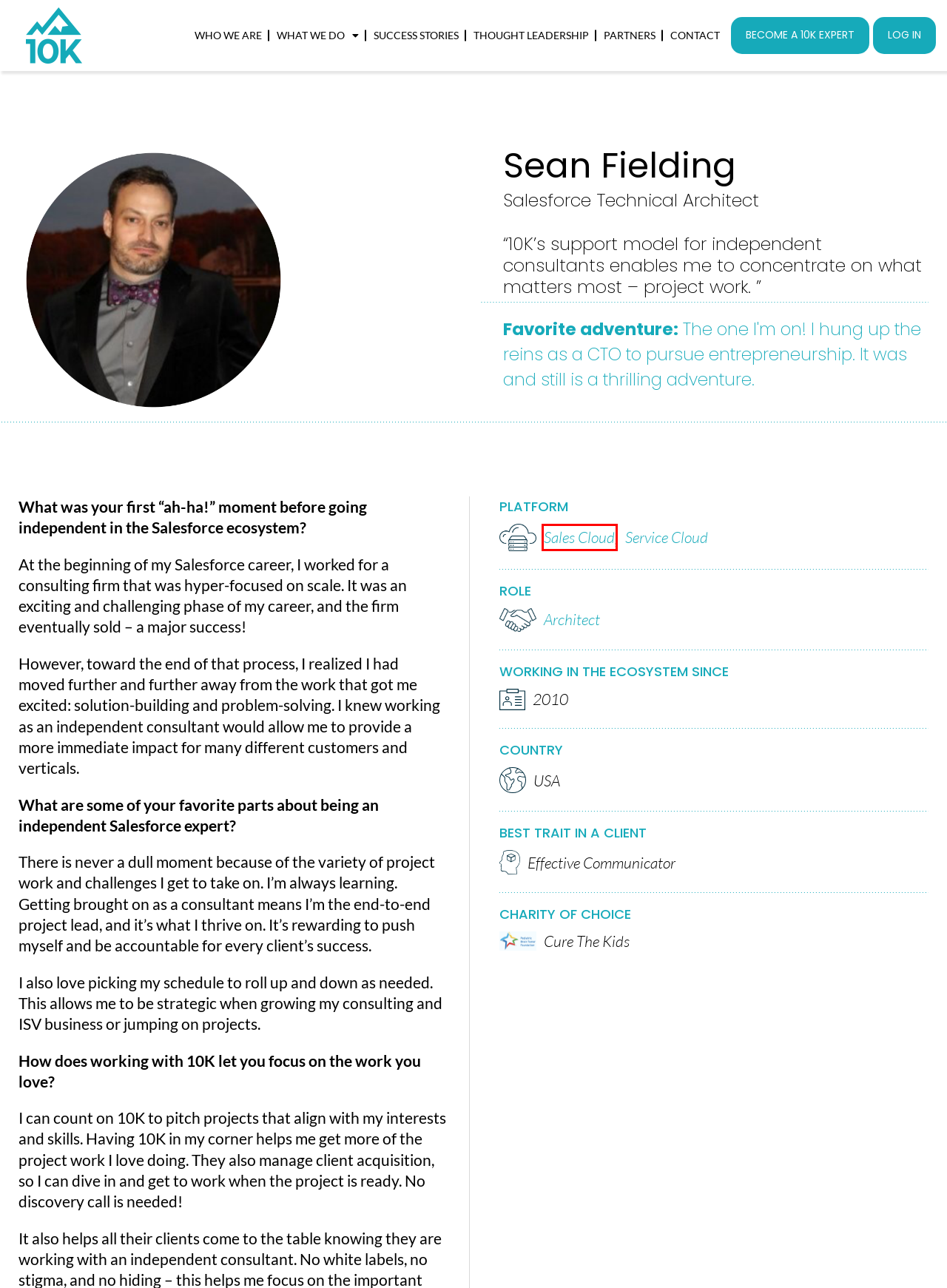Analyze the given webpage screenshot and identify the UI element within the red bounding box. Select the webpage description that best matches what you expect the new webpage to look like after clicking the element. Here are the candidates:
A. Privacy Policy - 10K
B. Thought Leadership - 10K
C. Success Stories Archive - 10K
D. Who We Are - 10K
E. Become an Expert - 10K
F. Instant Architect - 10K
G. Contact - 10K
H. Partners - 10K

C